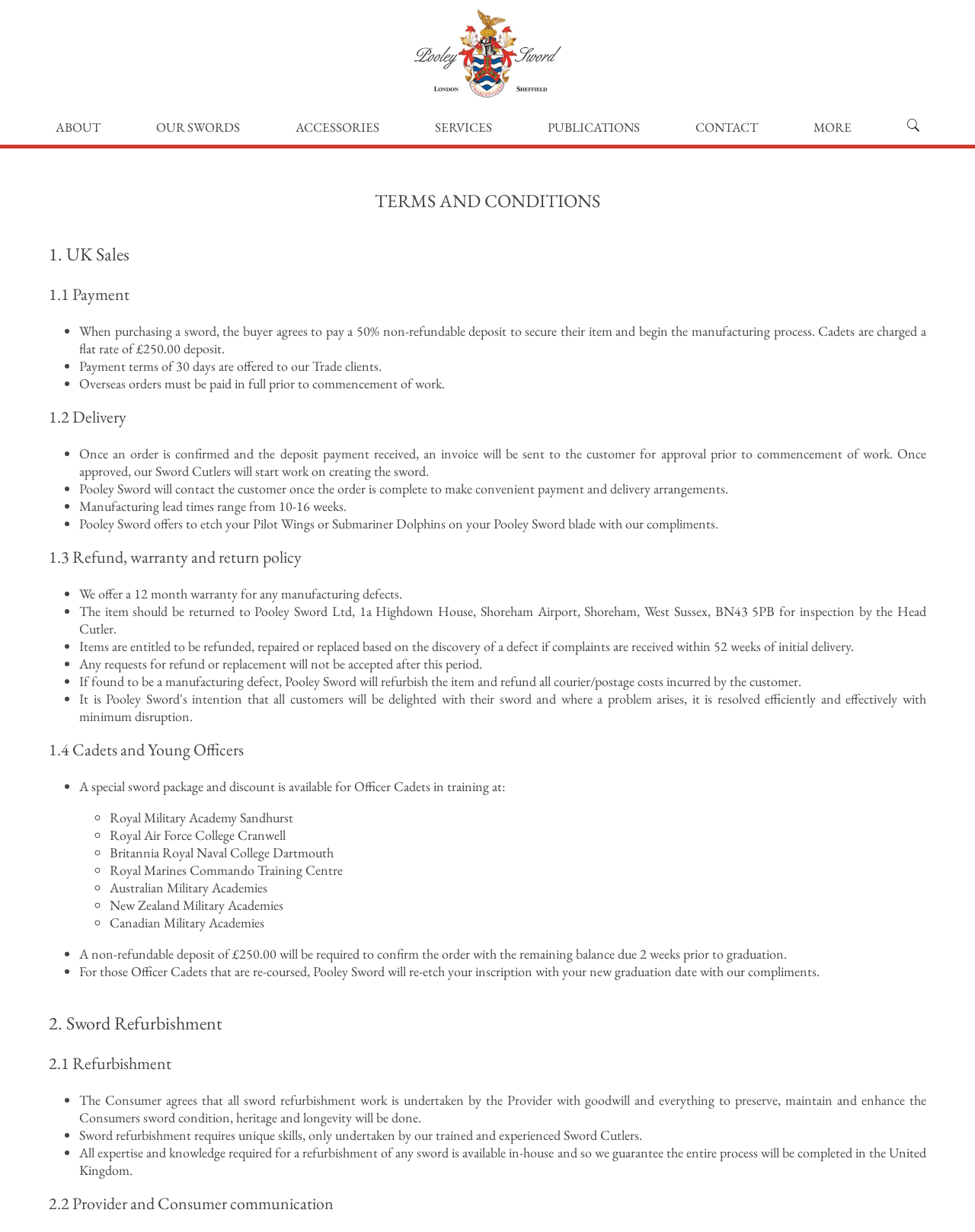Generate the text content of the main heading of the webpage.

TERMS AND CONDITIONS